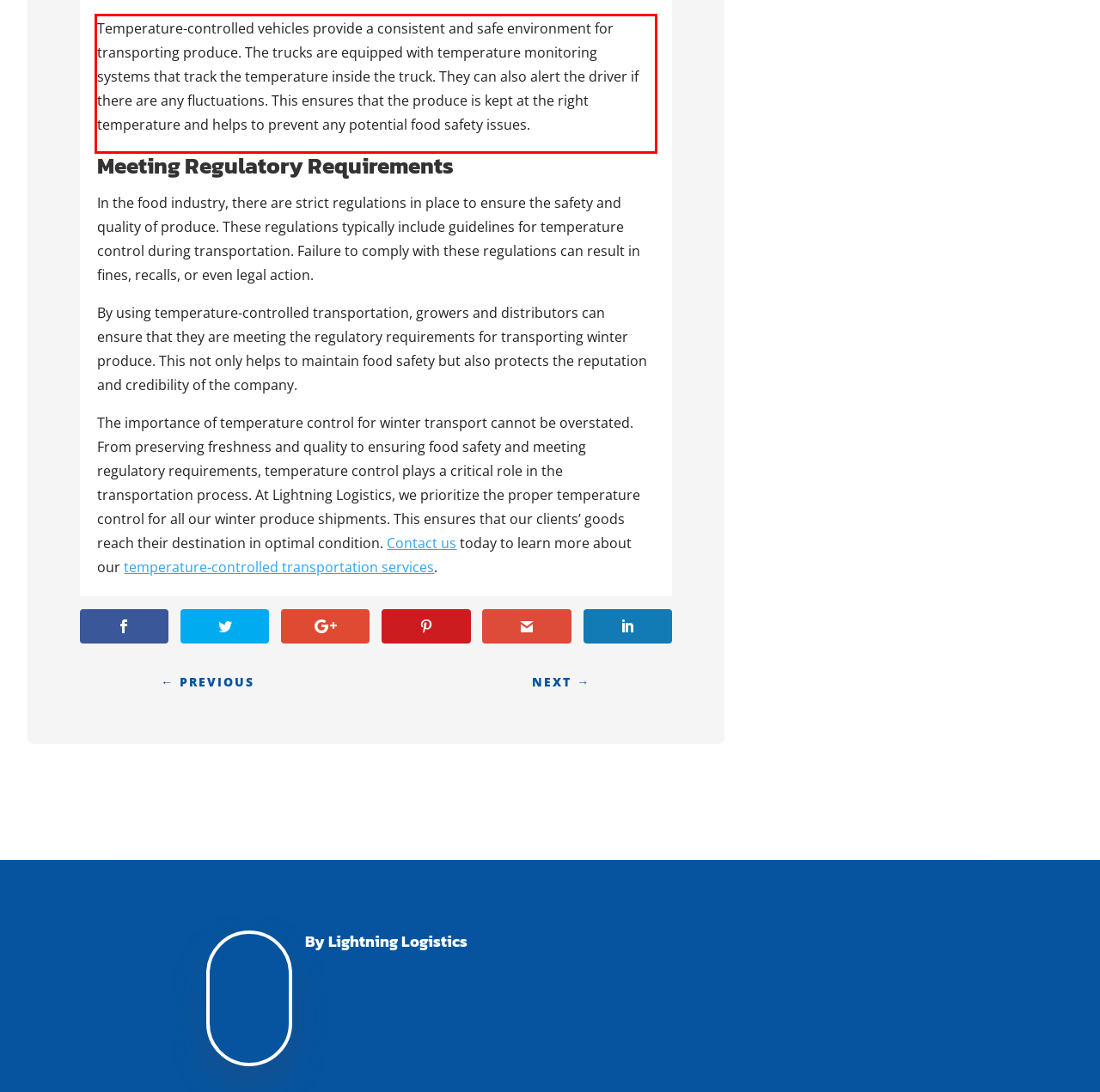You are provided with a screenshot of a webpage featuring a red rectangle bounding box. Extract the text content within this red bounding box using OCR.

Temperature-controlled vehicles provide a consistent and safe environment for transporting produce. The trucks are equipped with temperature monitoring systems that track the temperature inside the truck. They can also alert the driver if there are any fluctuations. This ensures that the produce is kept at the right temperature and helps to prevent any potential food safety issues.